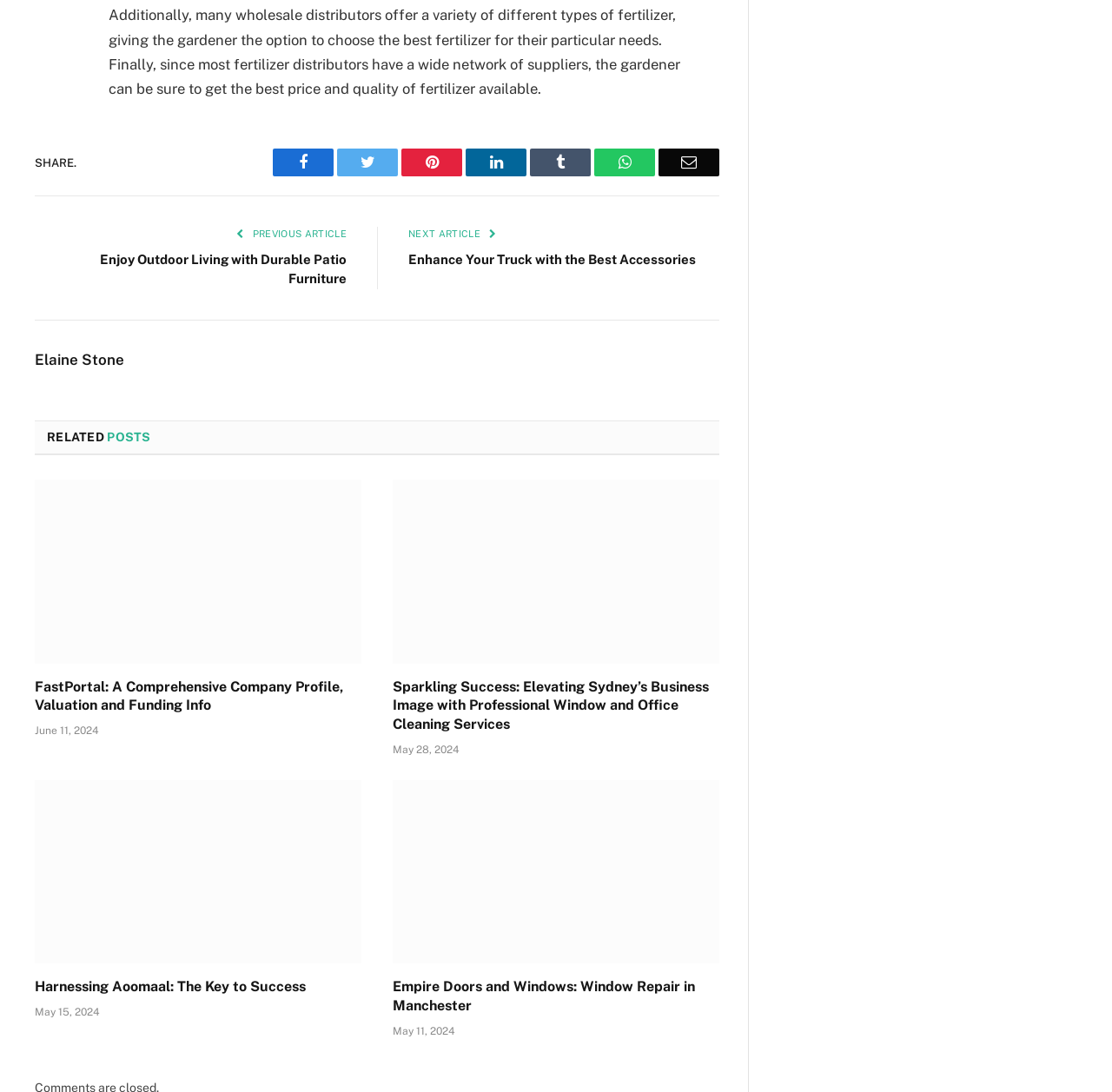Determine the coordinates of the bounding box that should be clicked to complete the instruction: "Check the article 'Sparkling Success: Elevating Sydney’s Business Image with Professional Window and Office Cleaning Services'". The coordinates should be represented by four float numbers between 0 and 1: [left, top, right, bottom].

[0.353, 0.62, 0.647, 0.672]